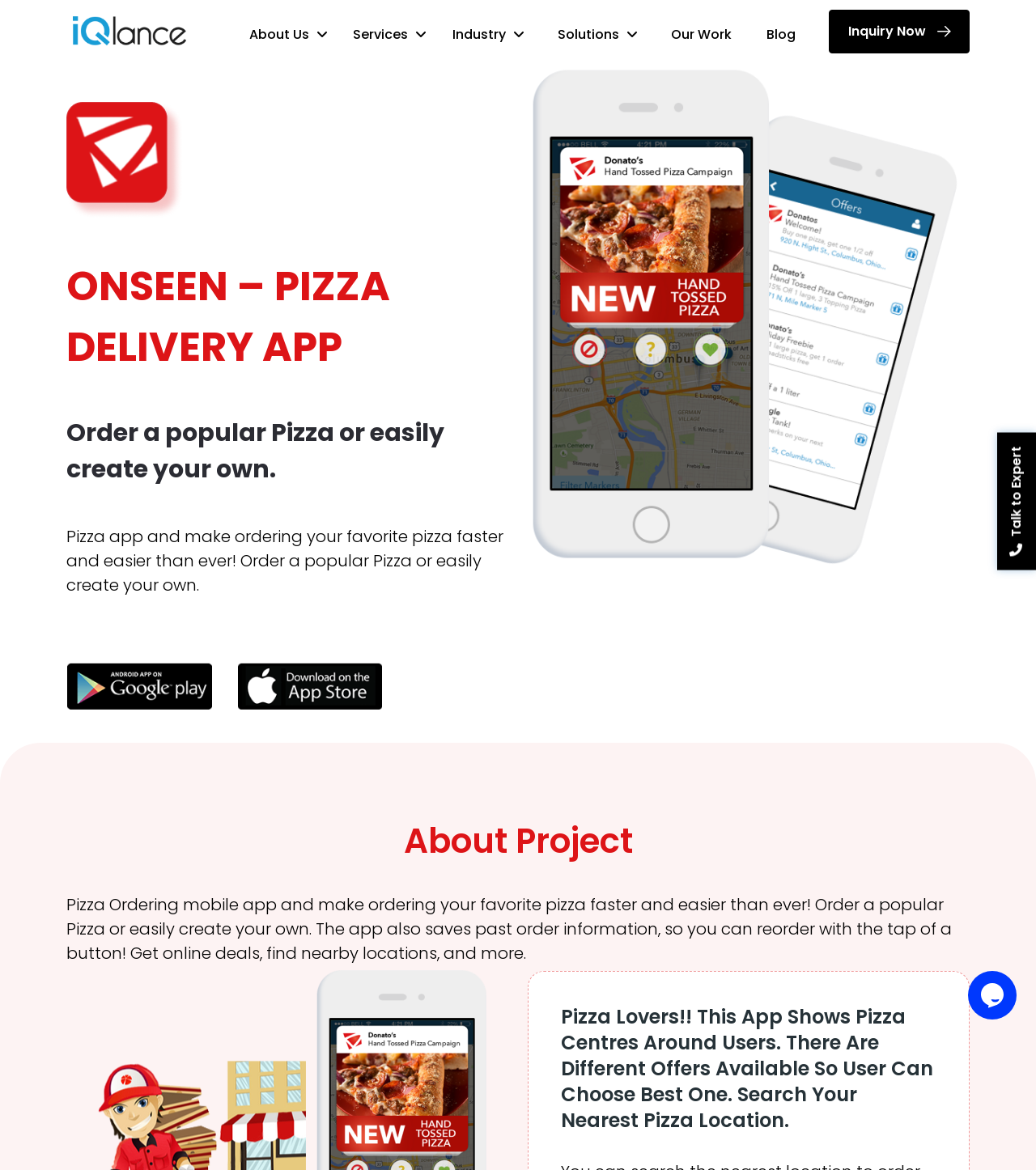Identify the bounding box coordinates of the region that should be clicked to execute the following instruction: "Click the iQlance logo".

[0.07, 0.011, 0.18, 0.043]